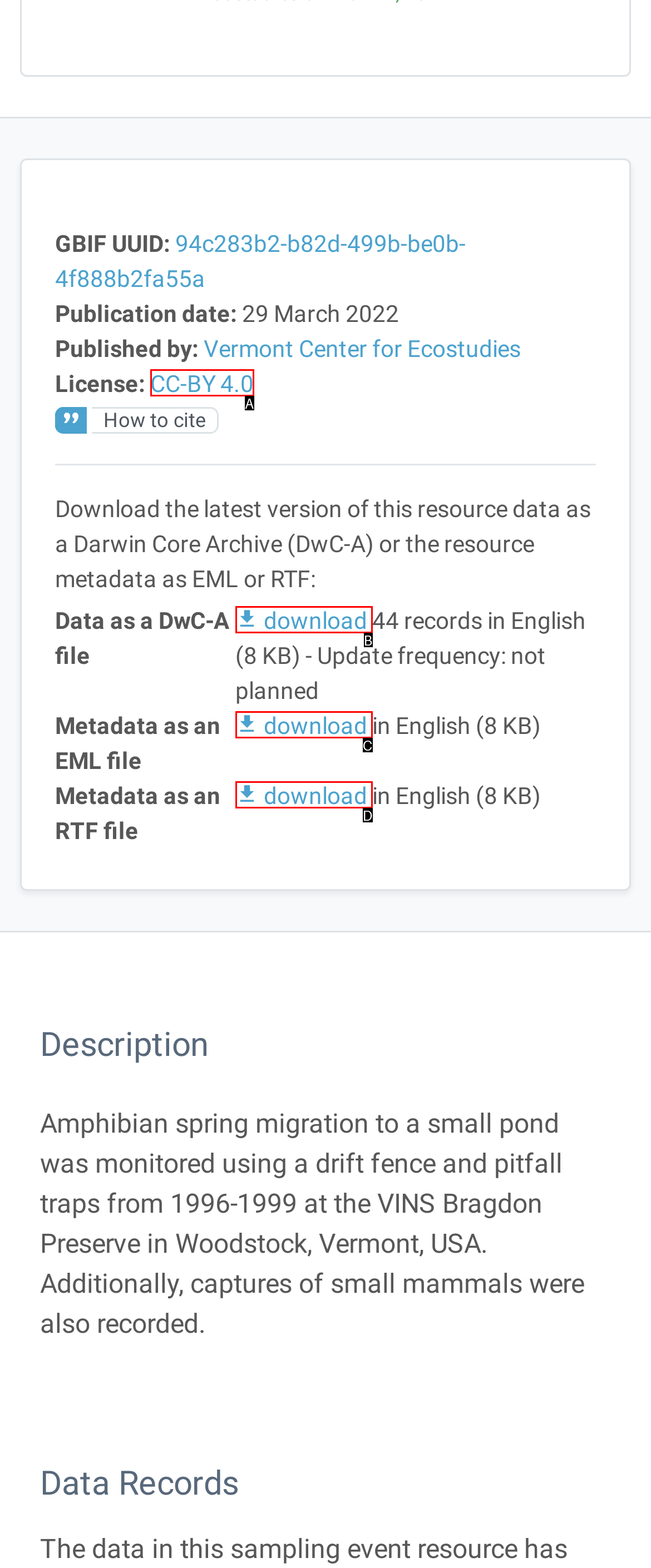Tell me the letter of the option that corresponds to the description: Menu
Answer using the letter from the given choices directly.

None